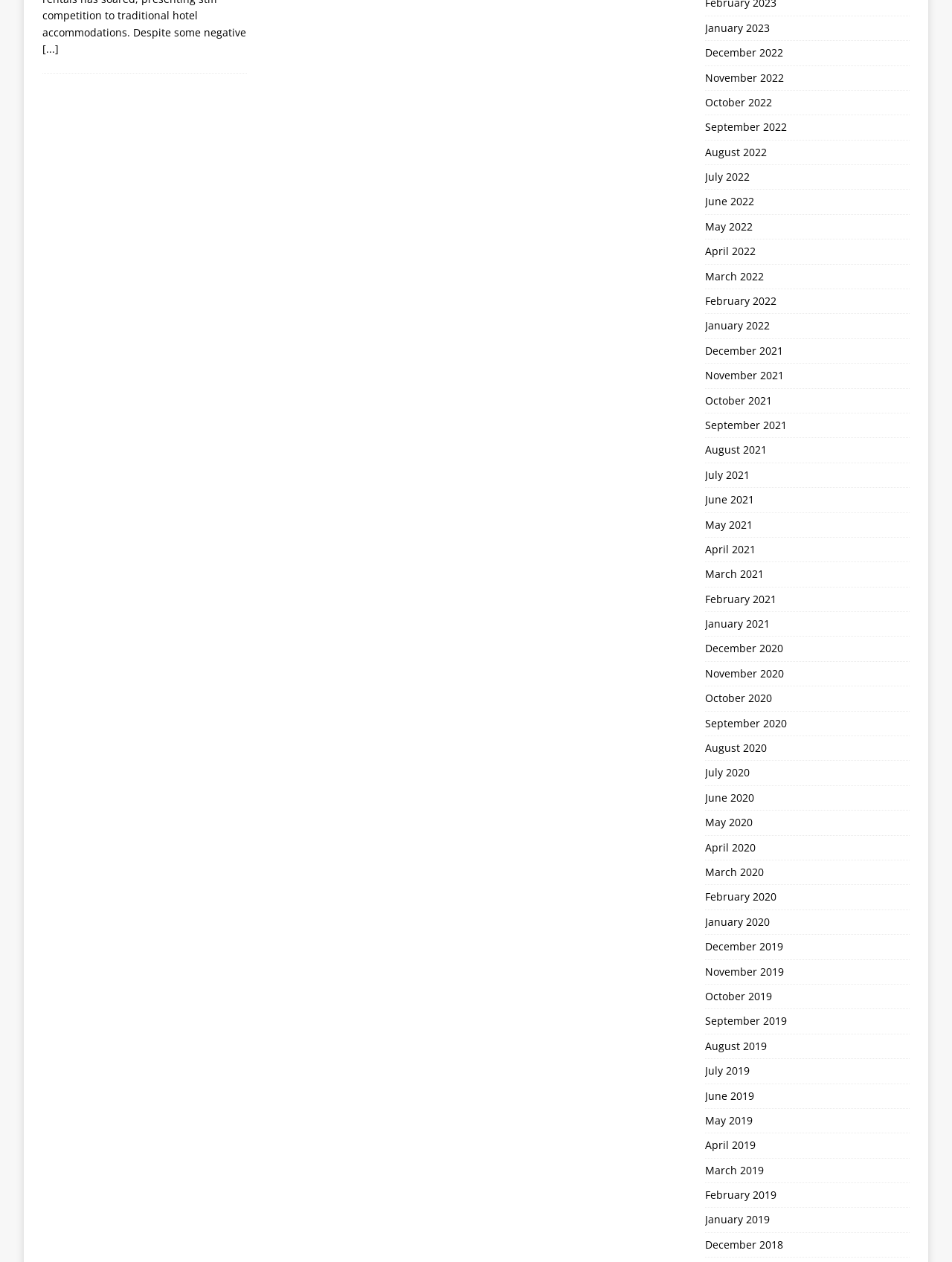Find the bounding box coordinates of the element's region that should be clicked in order to follow the given instruction: "View September 2022". The coordinates should consist of four float numbers between 0 and 1, i.e., [left, top, right, bottom].

[0.74, 0.092, 0.955, 0.111]